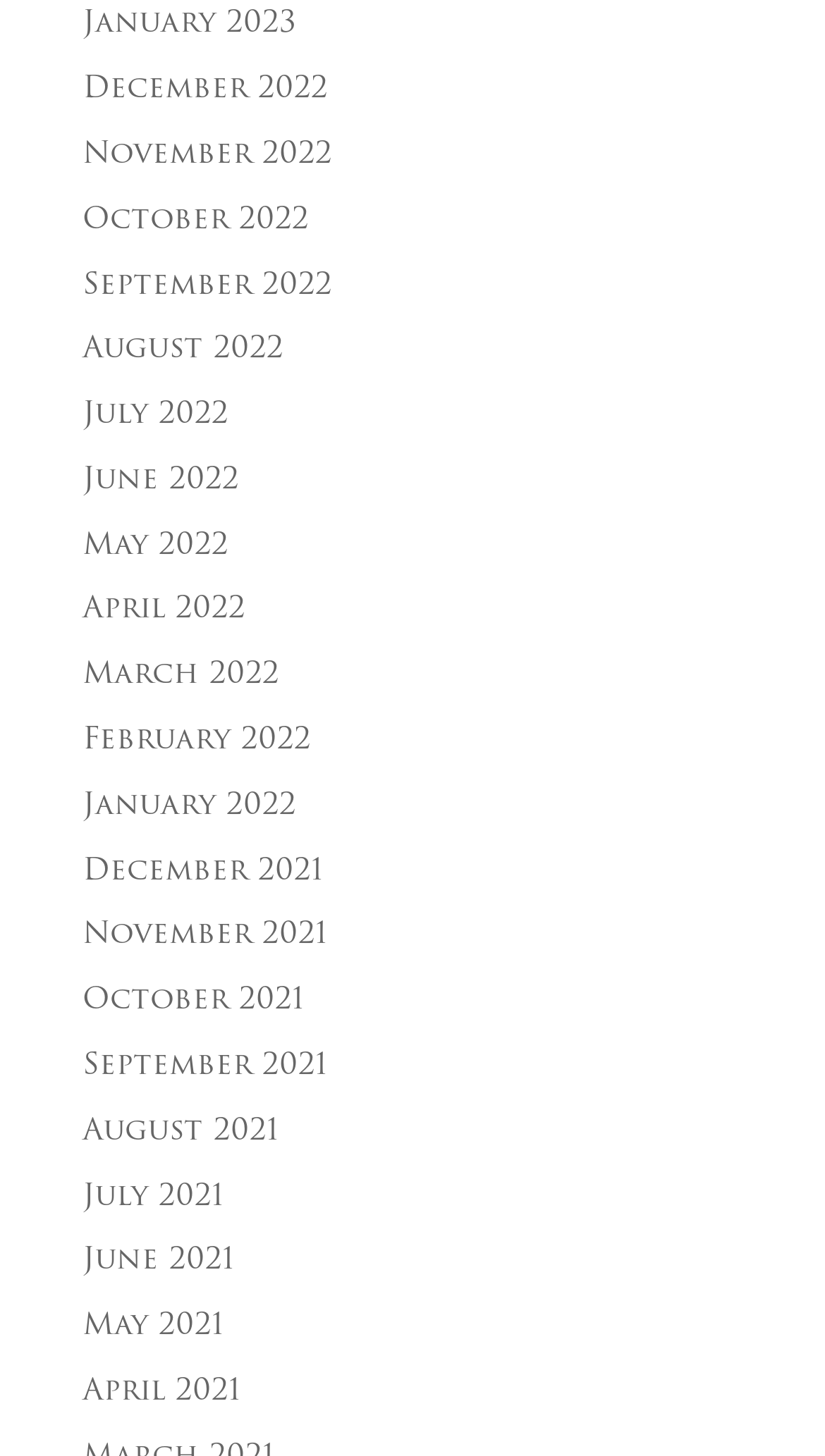Are the months listed in chronological order?
Based on the image, provide your answer in one word or phrase.

yes